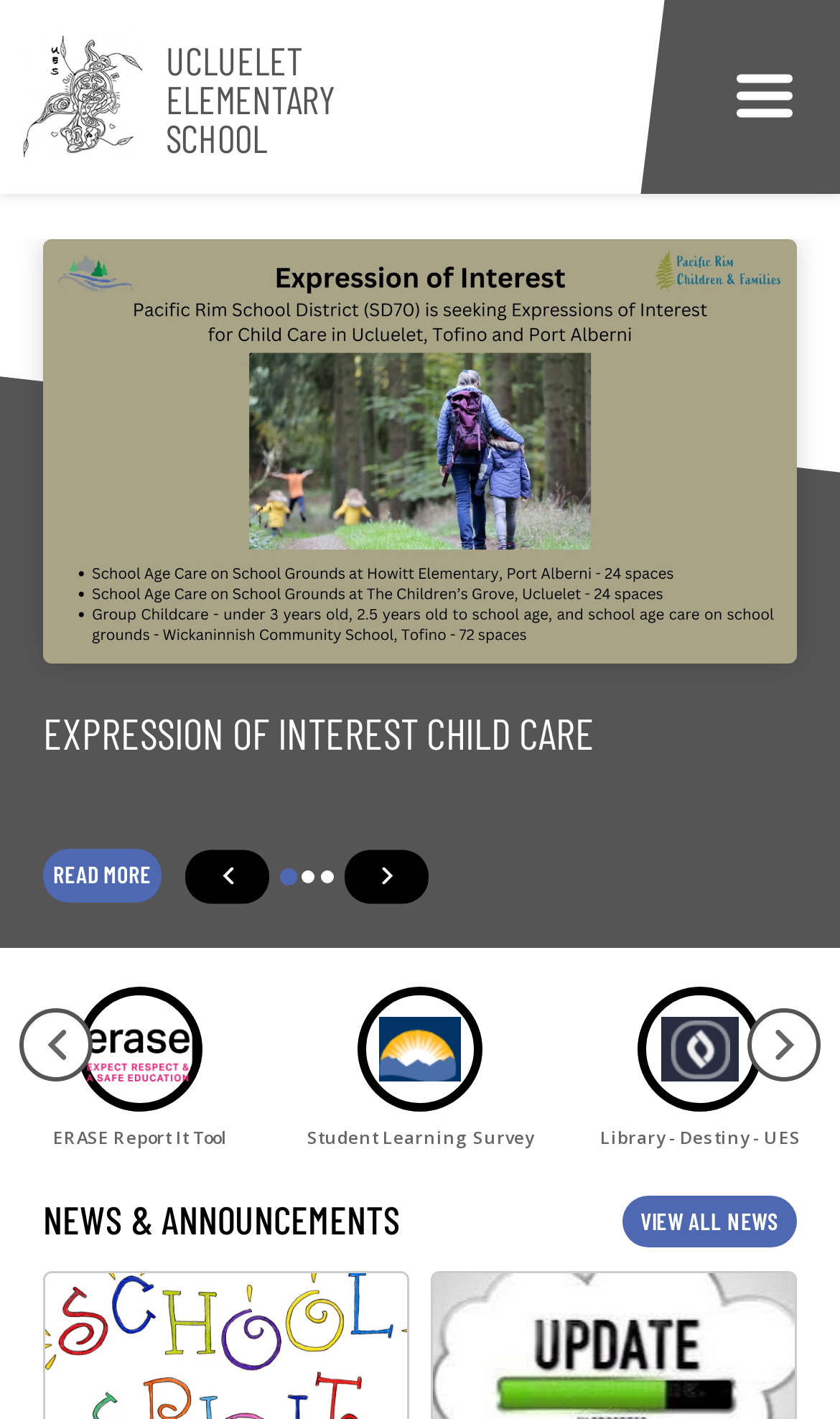Find the bounding box coordinates of the element to click in order to complete this instruction: "Click the Maquinna UCLUELET ELEMENTARY SCHOOL link". The bounding box coordinates must be four float numbers between 0 and 1, denoted as [left, top, right, bottom].

[0.026, 0.023, 0.523, 0.114]